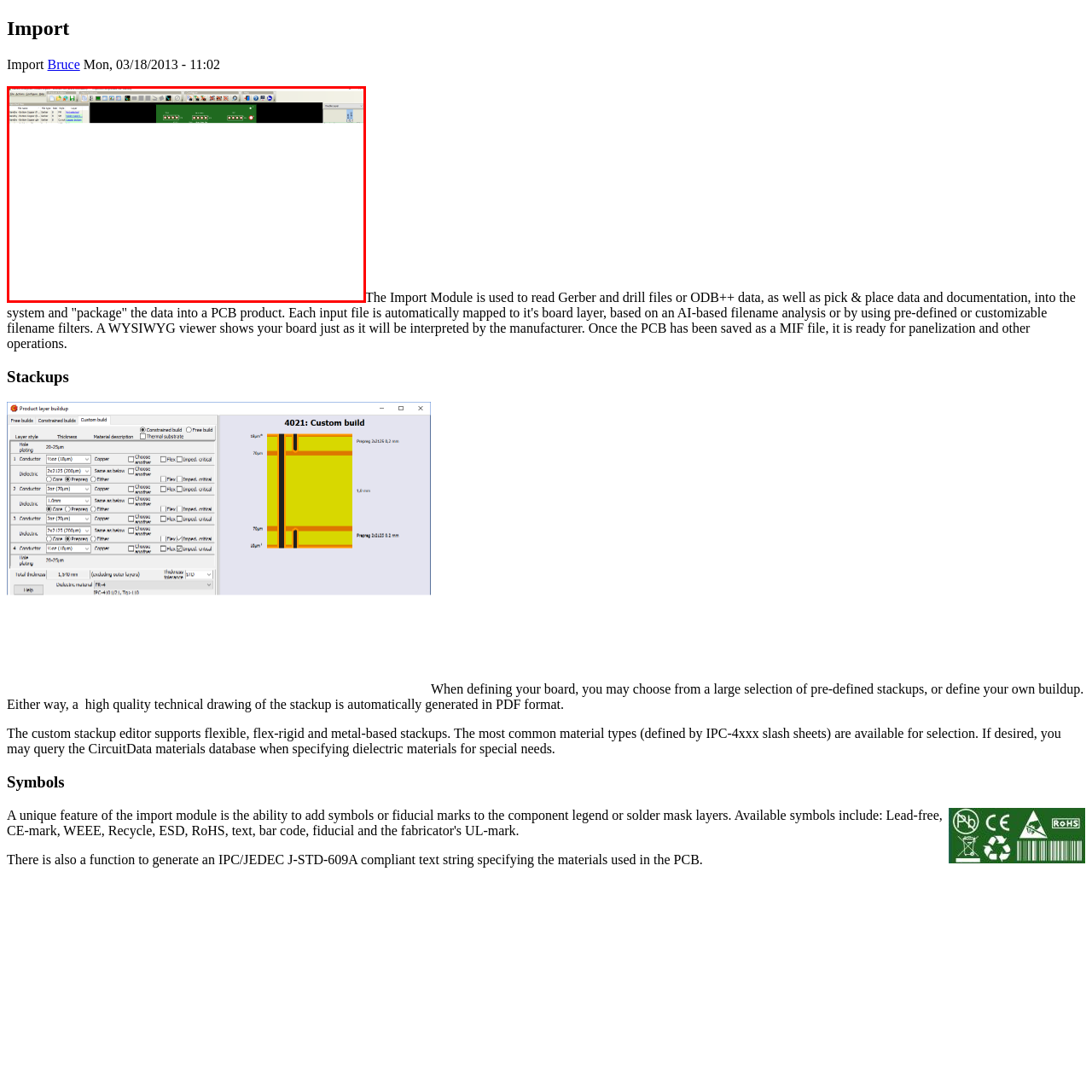Pay attention to the section outlined in red, What is the purpose of the graphical representation? 
Reply with a single word or phrase.

To visualize PCB layout